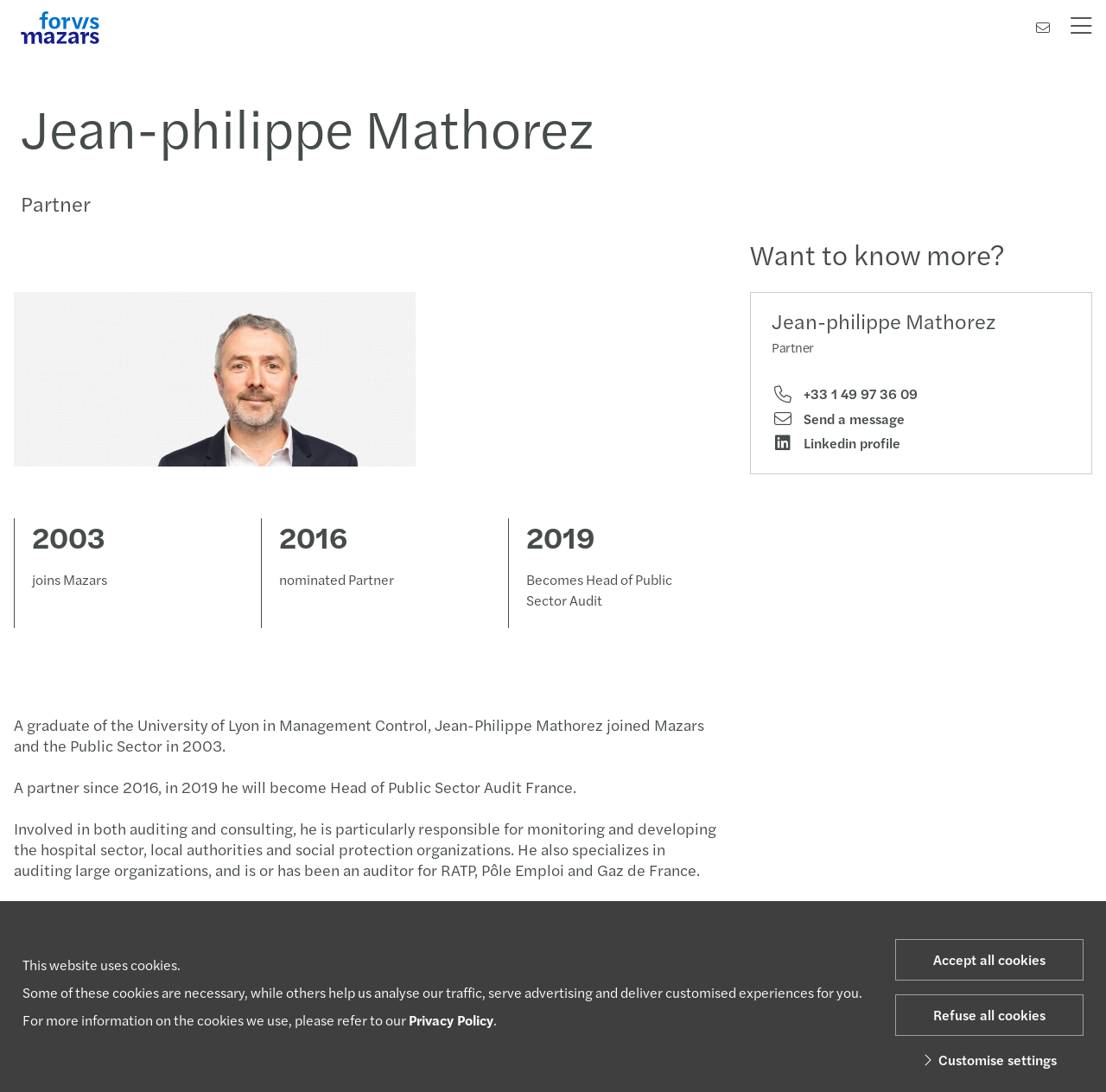Please locate the bounding box coordinates of the element's region that needs to be clicked to follow the instruction: "Follow on Twitter". The bounding box coordinates should be provided as four float numbers between 0 and 1, i.e., [left, top, right, bottom].

[0.528, 0.927, 0.55, 0.949]